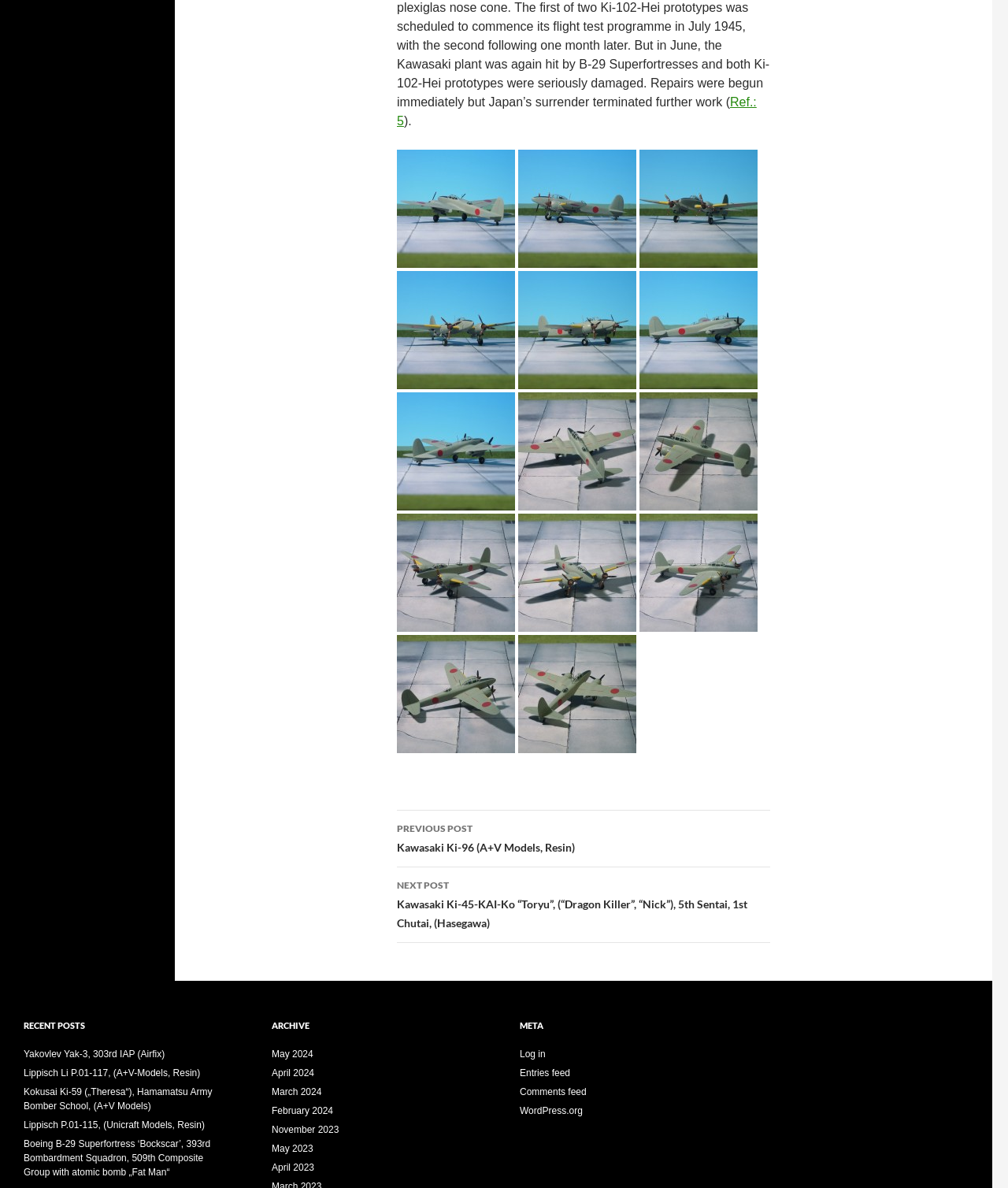Please find the bounding box coordinates of the element that you should click to achieve the following instruction: "View next post". The coordinates should be presented as four float numbers between 0 and 1: [left, top, right, bottom].

[0.394, 0.73, 0.764, 0.794]